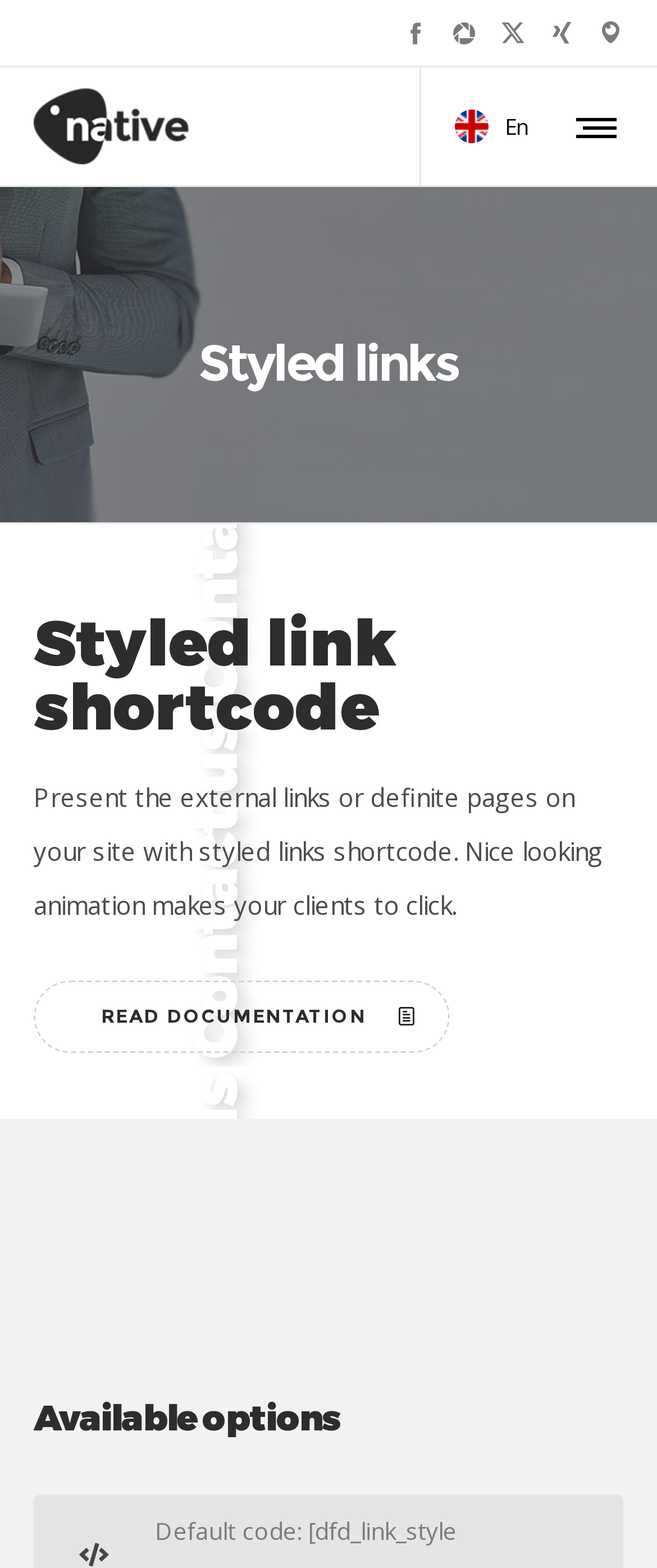Bounding box coordinates must be specified in the format (top-left x, top-left y, bottom-right x, bottom-right y). All values should be floating point numbers between 0 and 1. What are the bounding box coordinates of the UI element described as: Read documentation

[0.051, 0.604, 0.686, 0.65]